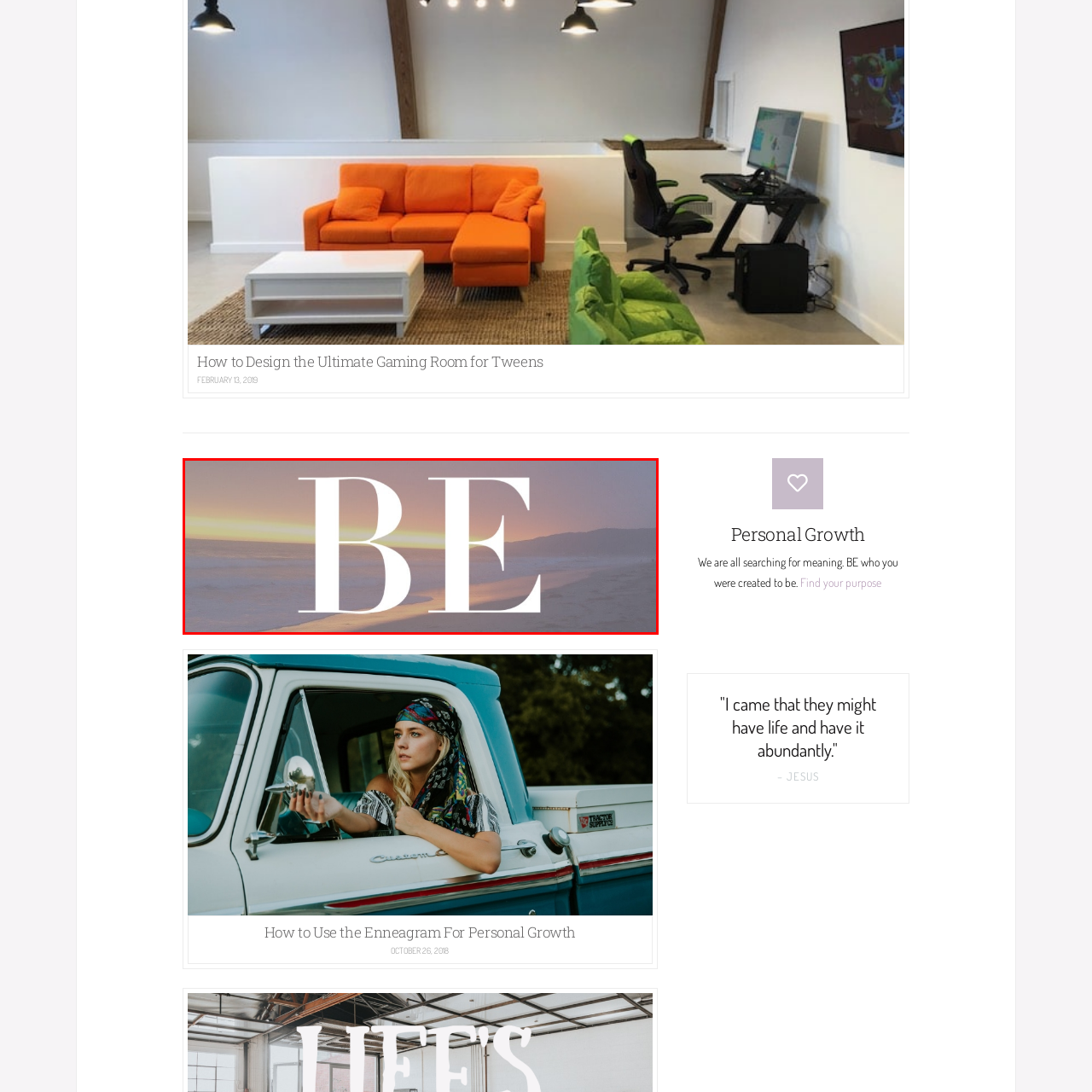View the image within the red box and answer the following question with a concise word or phrase:
What is the atmosphere of the beach scene?

Tranquil